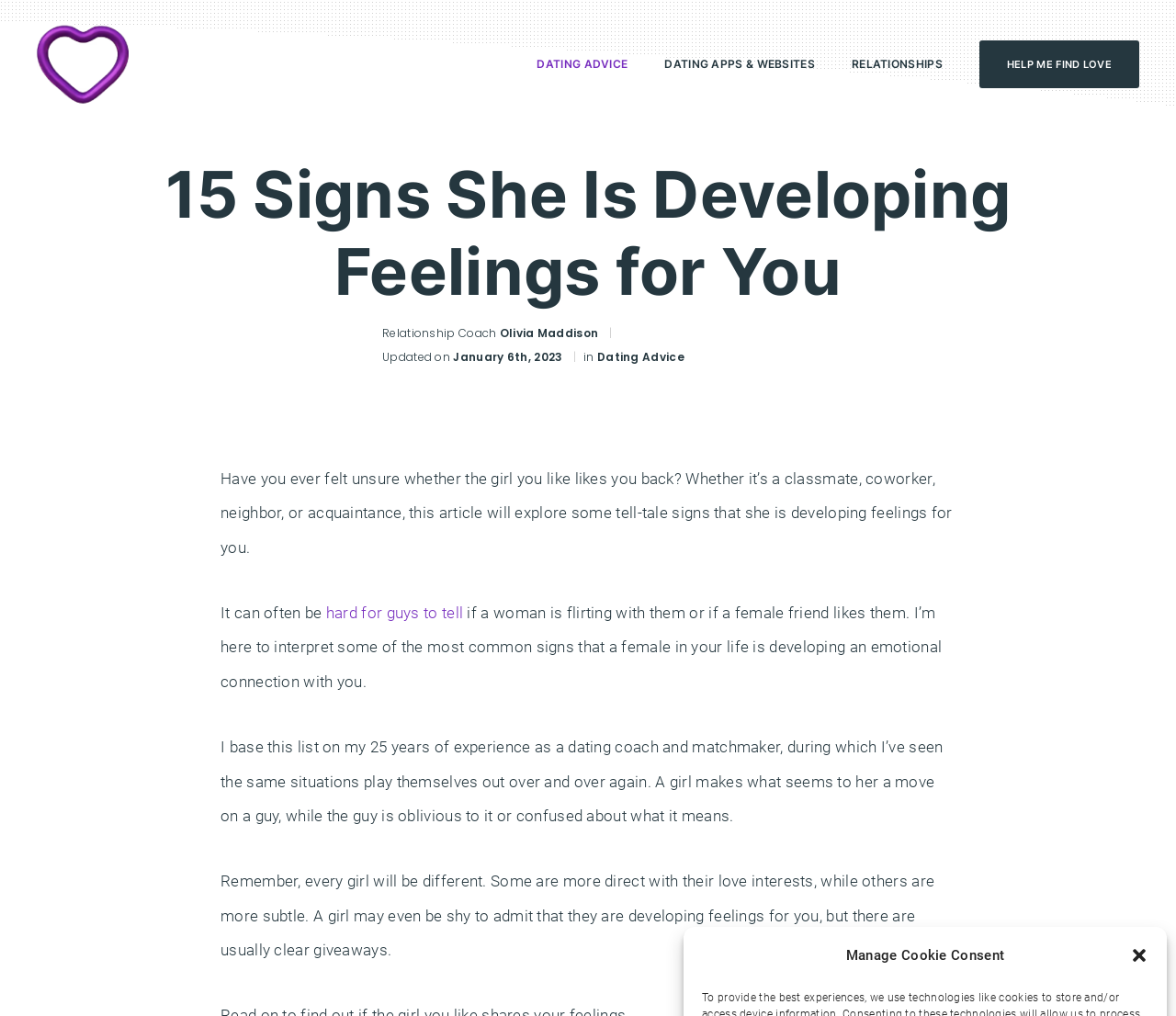Please find the bounding box coordinates (top-left x, top-left y, bottom-right x, bottom-right y) in the screenshot for the UI element described as follows: Olivia Maddison

[0.425, 0.32, 0.509, 0.335]